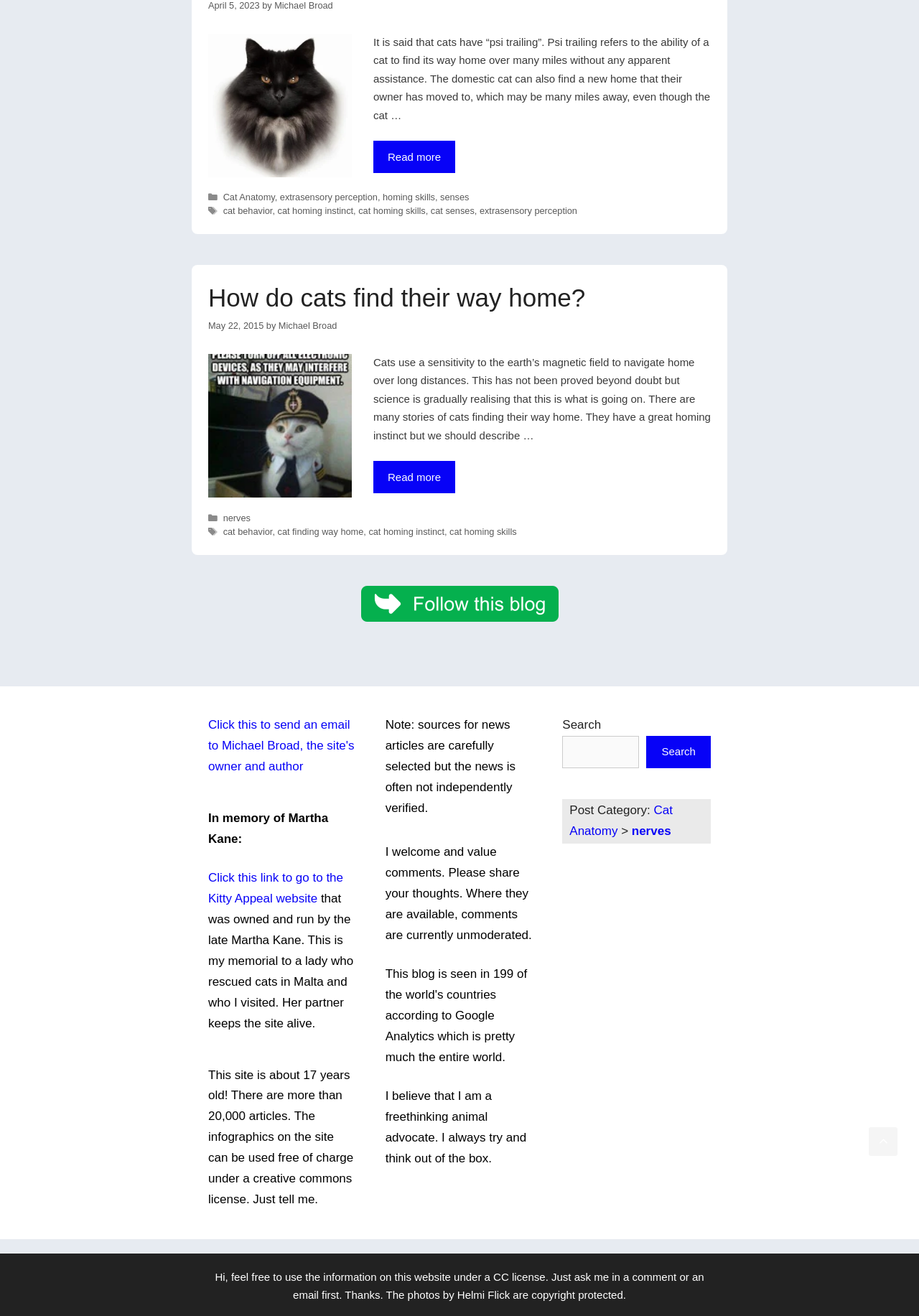Locate the bounding box coordinates for the element described below: "check out this blog". The coordinates must be four float values between 0 and 1, formatted as [left, top, right, bottom].

None